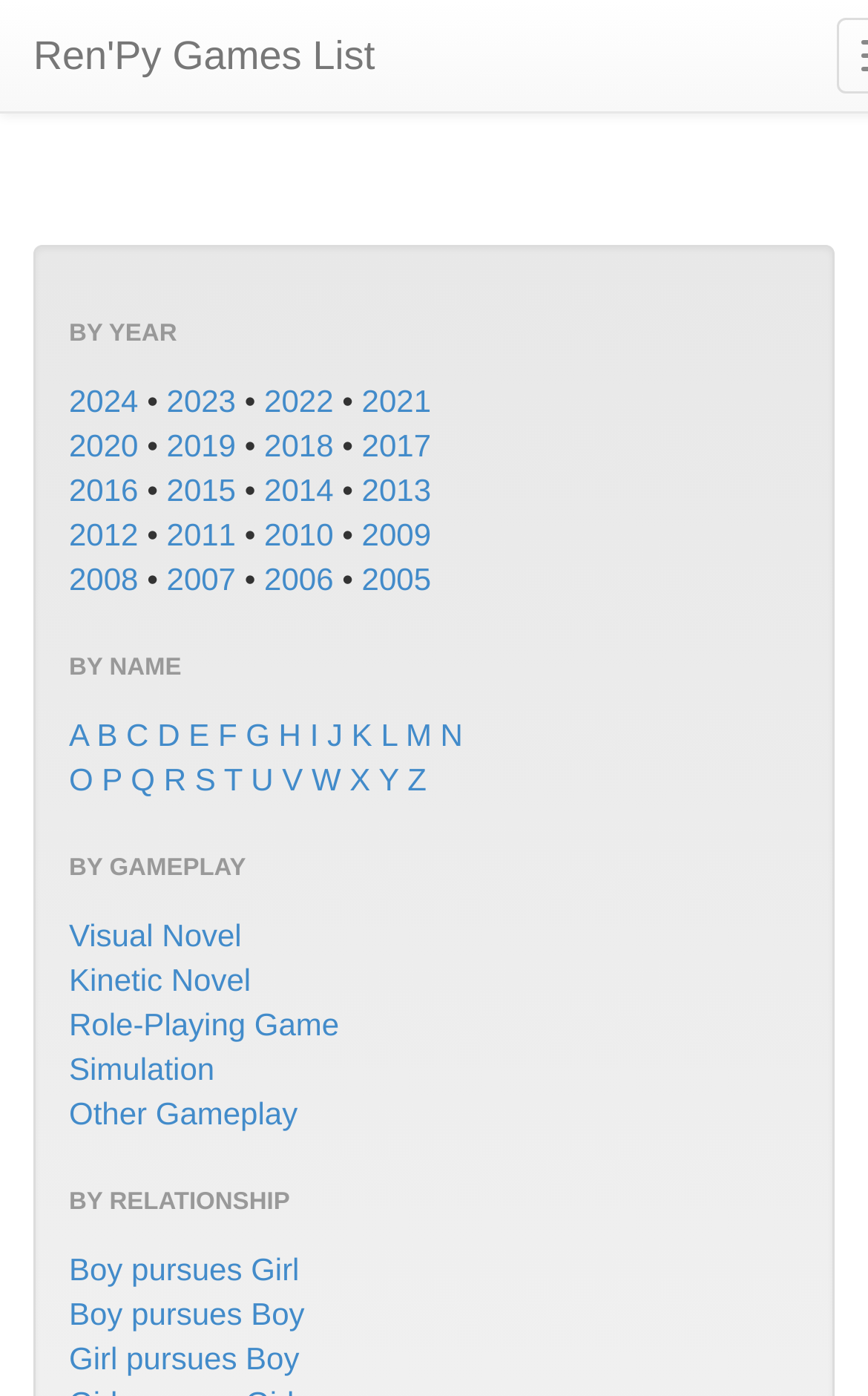How many links are there under 'BY NAME'?
Please provide a single word or phrase answer based on the image.

26